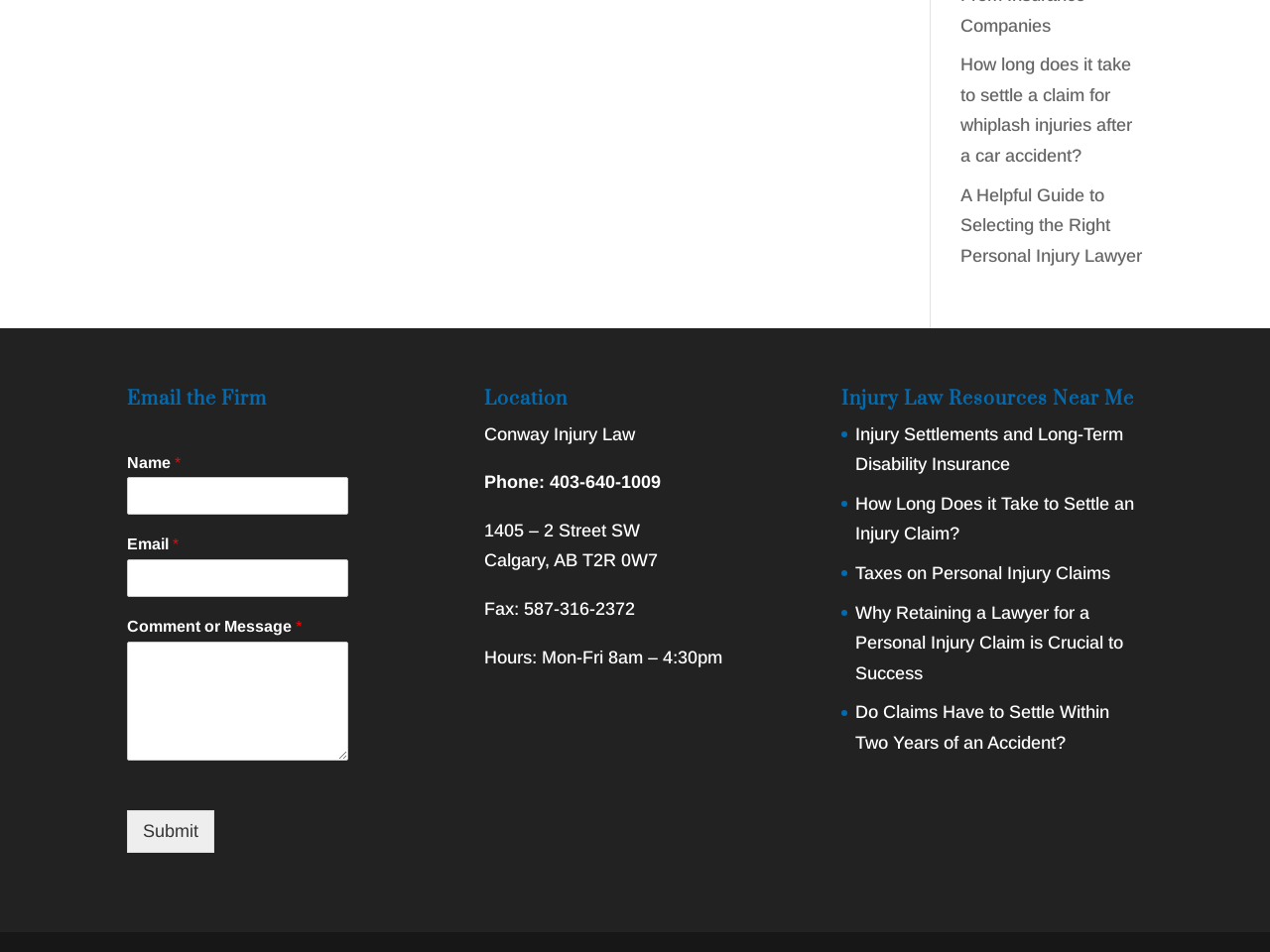How many links are there in the 'Injury Law Resources Near Me' section?
Please give a detailed and elaborate answer to the question based on the image.

The 'Injury Law Resources Near Me' section has five links, which are 'Injury Settlements and Long-Term Disability Insurance', 'How Long Does it Take to Settle an Injury Claim?', 'Taxes on Personal Injury Claims', 'Why Retaining a Lawyer for a Personal Injury Claim is Crucial to Success', and 'Do Claims Have to Settle Within Two Years of an Accident?'.